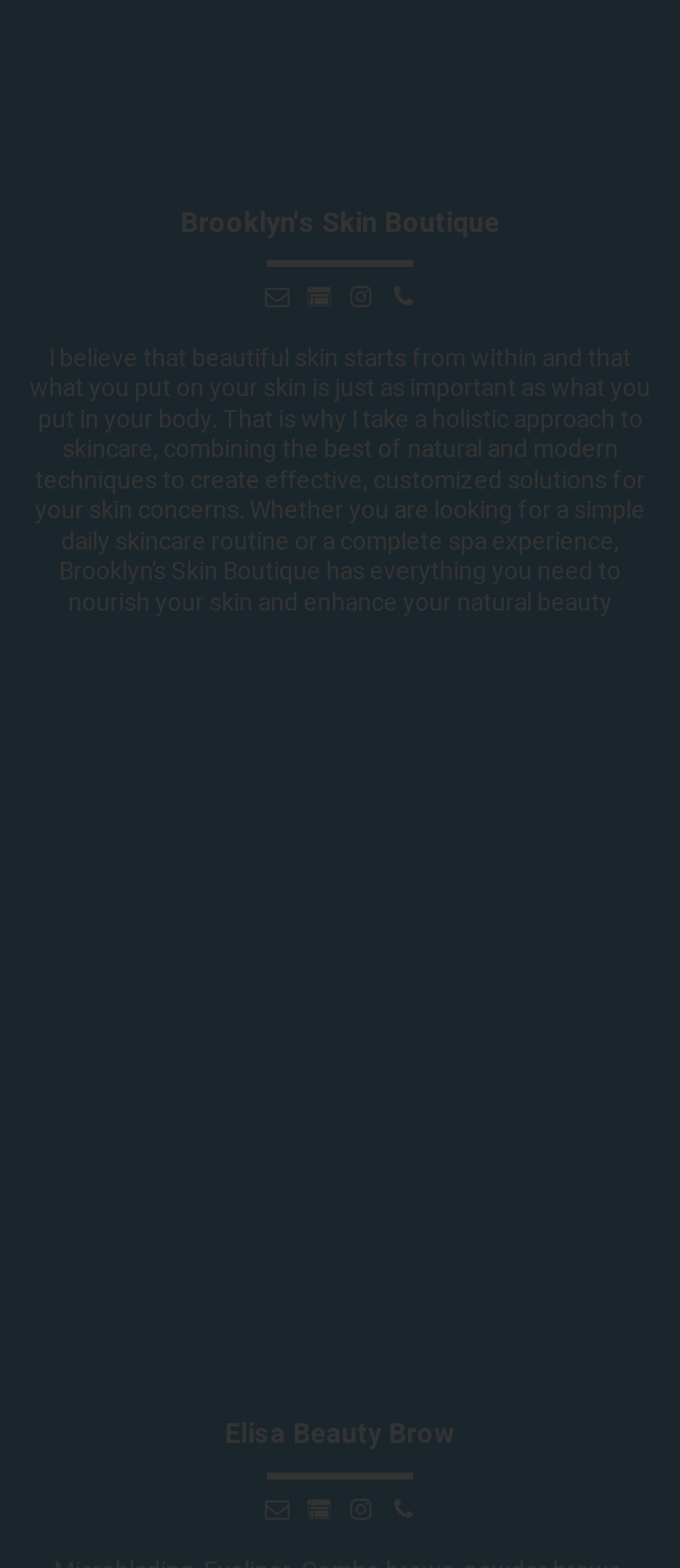Locate the bounding box coordinates of the element that should be clicked to fulfill the instruction: "visit The Hari Hong Kong urban hotels".

None